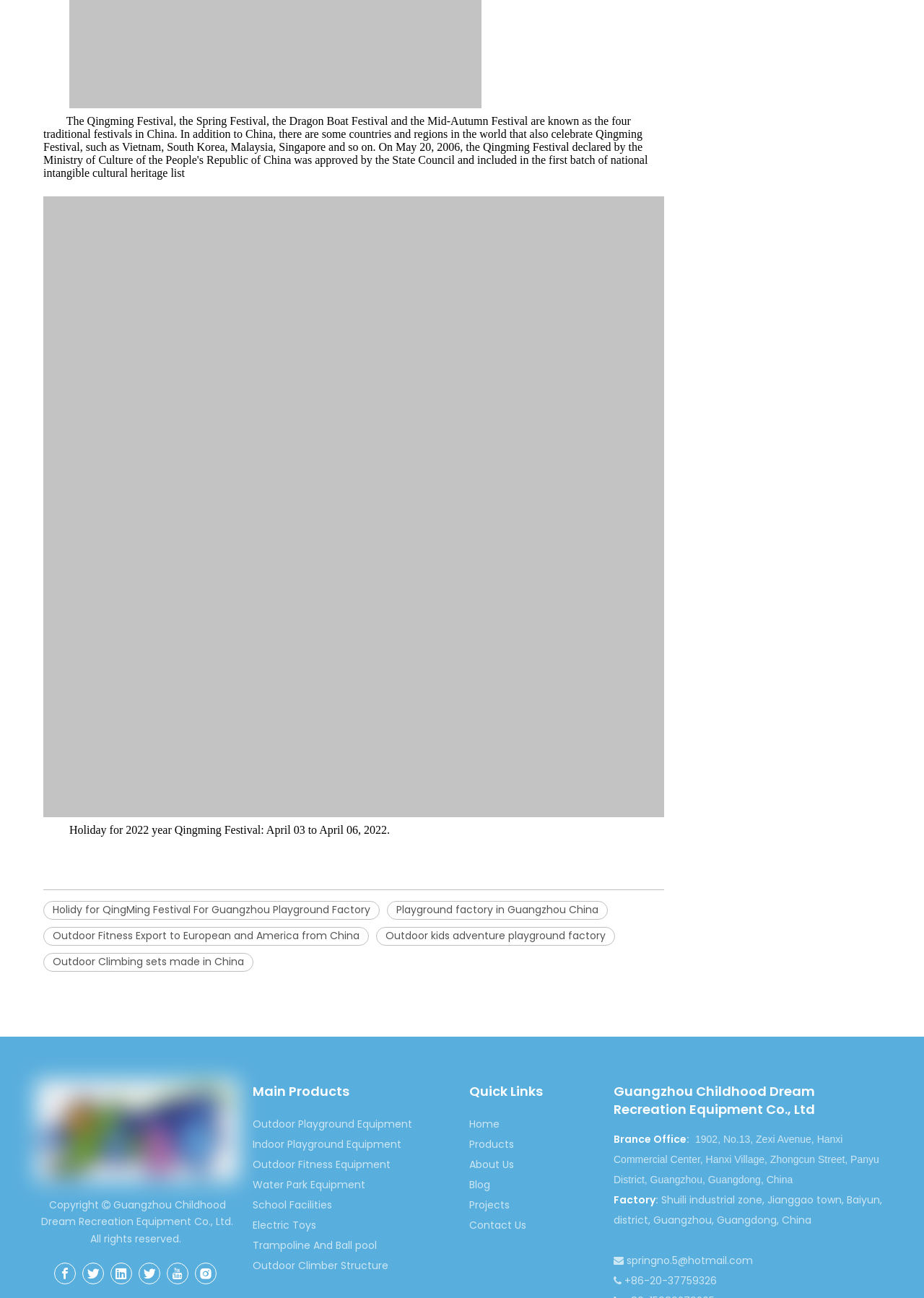Respond with a single word or phrase to the following question:
What is the purpose of the webpage?

Company website